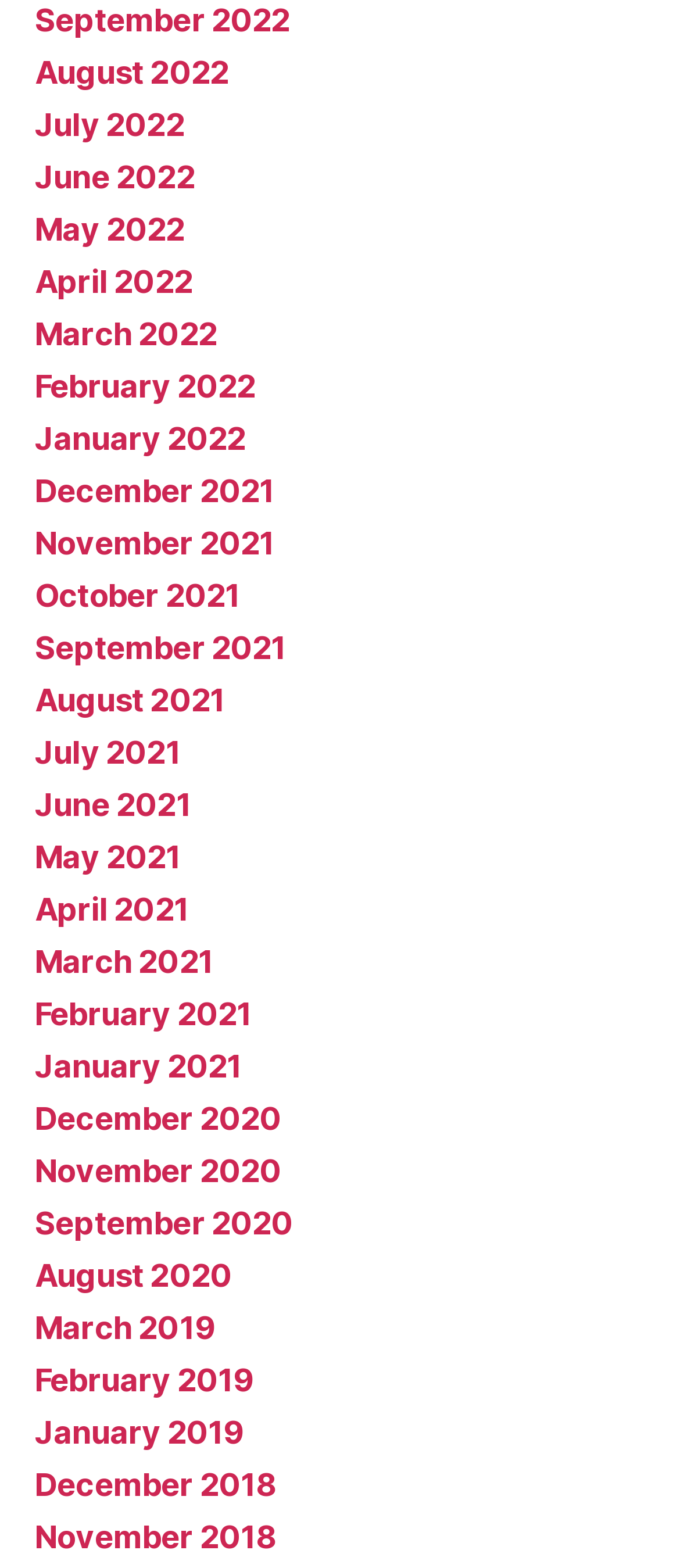Find the bounding box coordinates of the element's region that should be clicked in order to follow the given instruction: "Access March 2019". The coordinates should consist of four float numbers between 0 and 1, i.e., [left, top, right, bottom].

[0.051, 0.835, 0.316, 0.858]